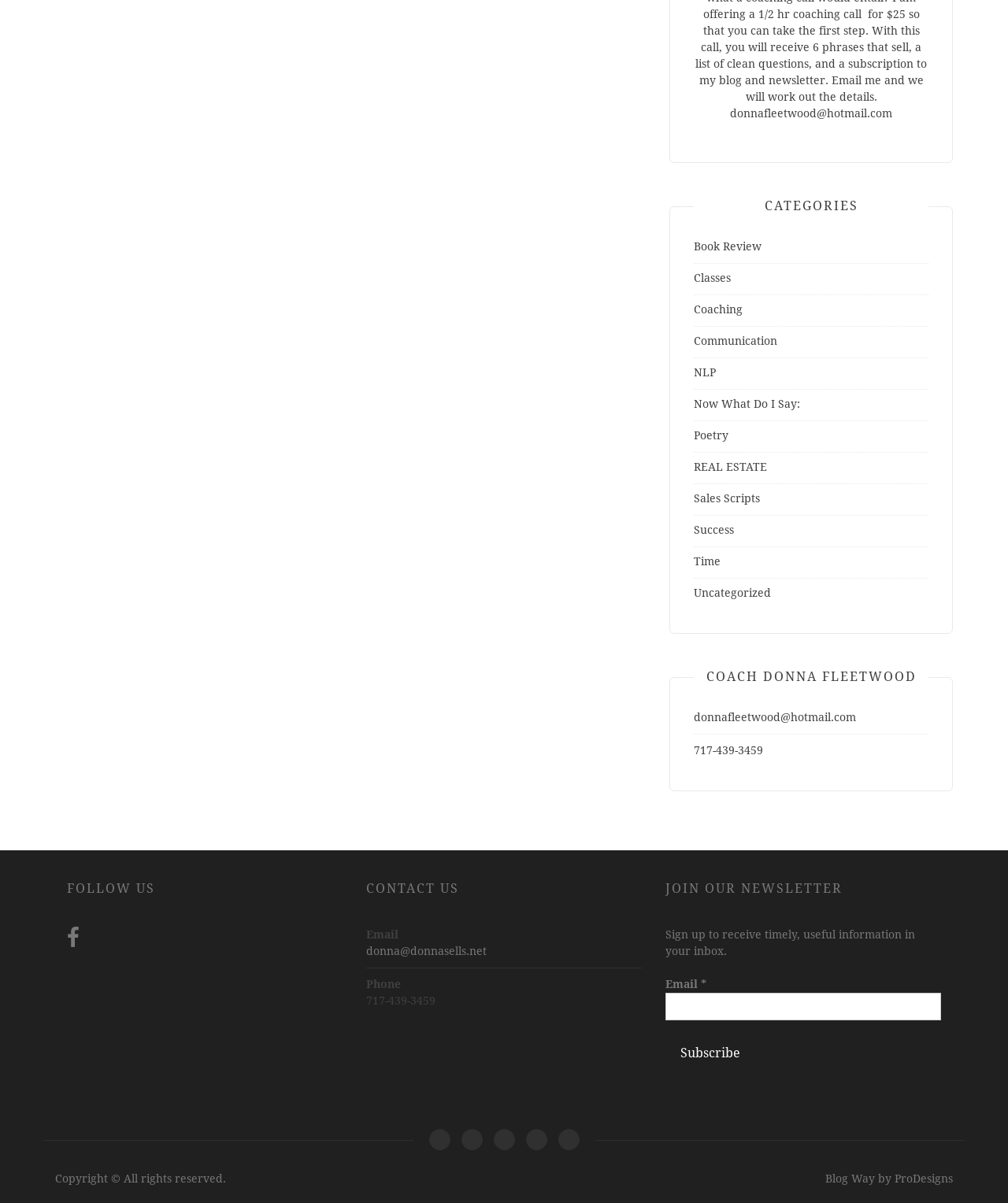Identify the bounding box of the HTML element described as: "Now What Do I Say:".

[0.688, 0.33, 0.794, 0.341]